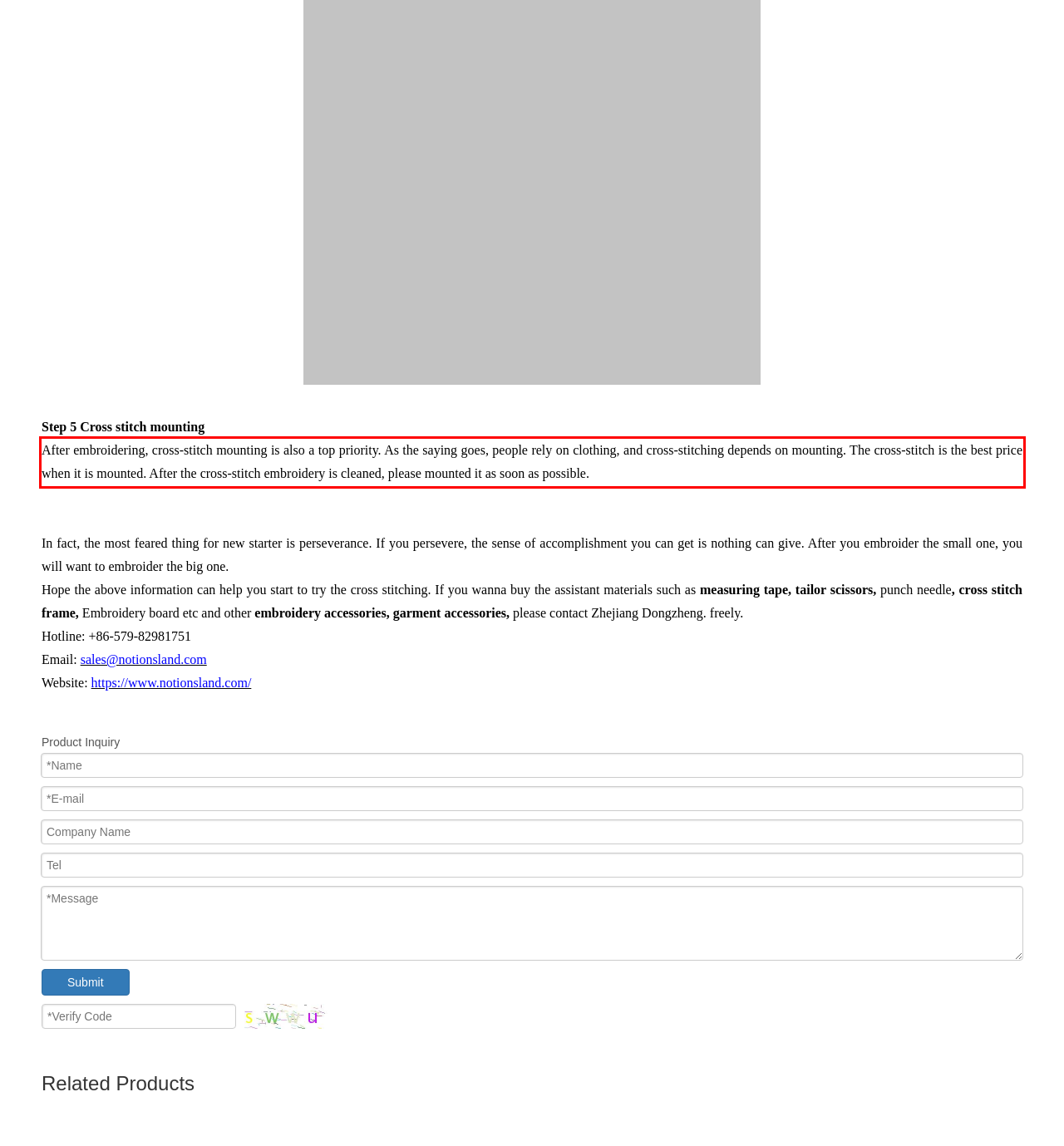Review the screenshot of the webpage and recognize the text inside the red rectangle bounding box. Provide the extracted text content.

After embroidering, cross-stitch mounting is also a top priority. As the saying goes, people rely on clothing, and cross-stitching depends on mounting. The cross-stitch is the best price when it is mounted. After the cross-stitch embroidery is cleaned, please mounted it as soon as possible.